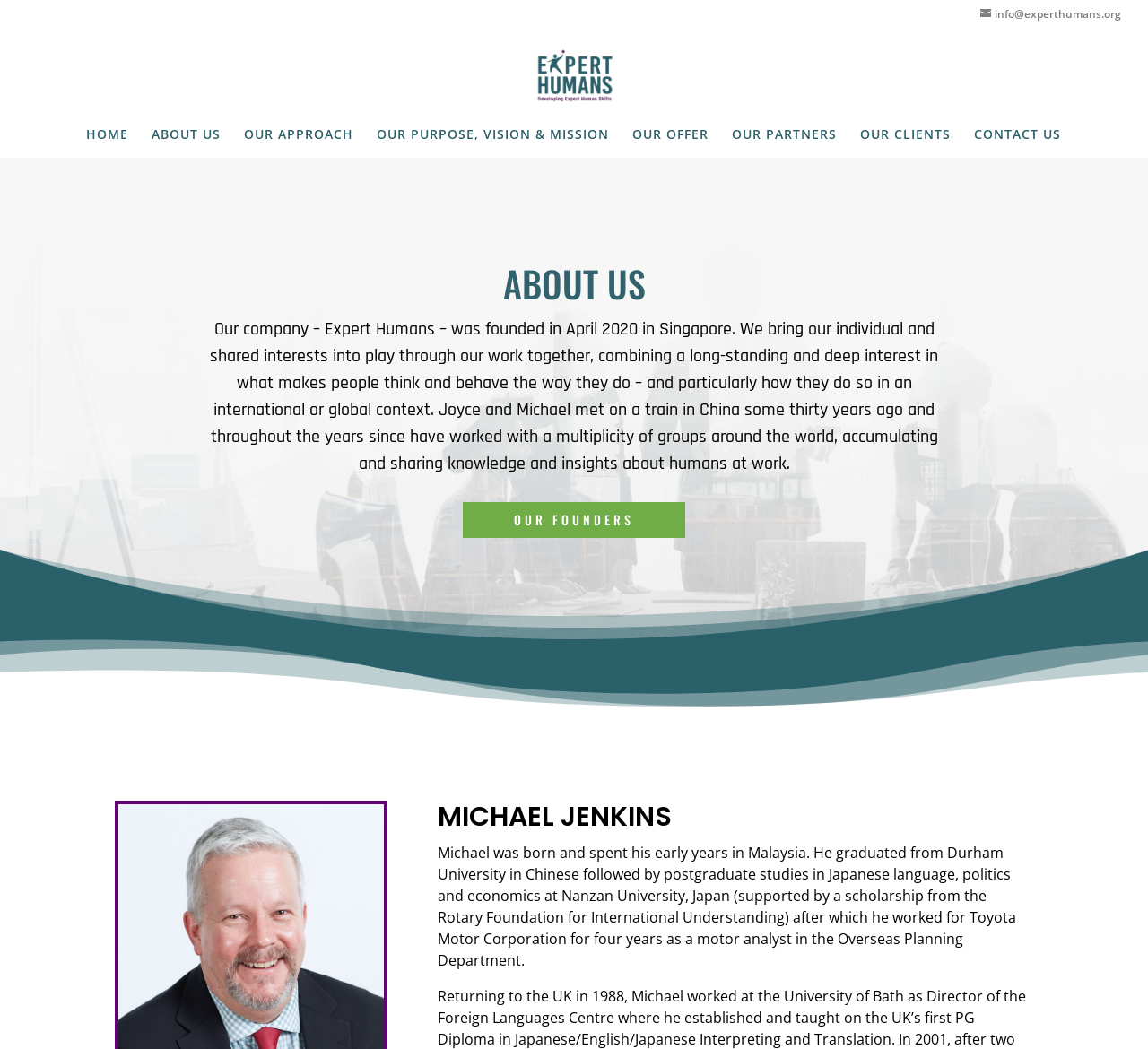Please identify the bounding box coordinates of the clickable area that will fulfill the following instruction: "Click on Home". The coordinates should be in the format of four float numbers between 0 and 1, i.e., [left, top, right, bottom].

None